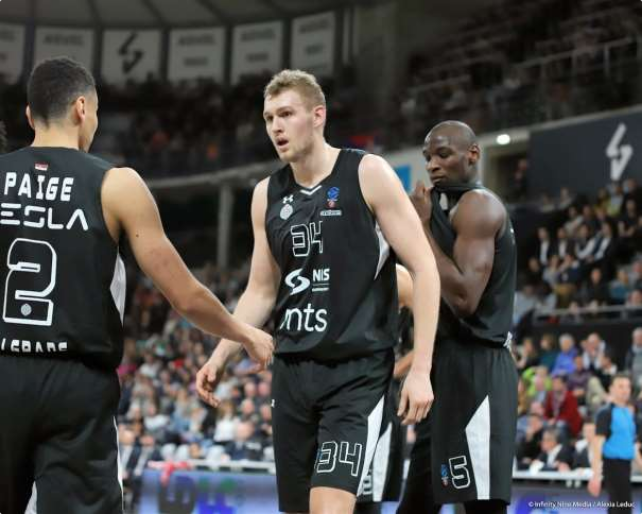Offer a detailed explanation of the image and its components.

In the midst of an exhilarating EuroCup match, three players from Partizan BC display camaraderie and focus on the court. The athletes, clad in striking black uniforms emblazoned with the team's logo, engage in a moment of teamwork—an essential aspect of basketball. The central figure, wearing jersey number 94, appears to communicate crucial strategies to his teammates, including another player who wears jersey number 2. Behind them, a third player in jersey number 5 stands poised, reflecting the intense atmosphere of the game held in Villeurbanne, France. The background is filled with an enthusiastic crowd, emphasizing the significance of this match as Partizan seeks to secure an important victory. This image captures the intensity and spirit of elite basketball competition.